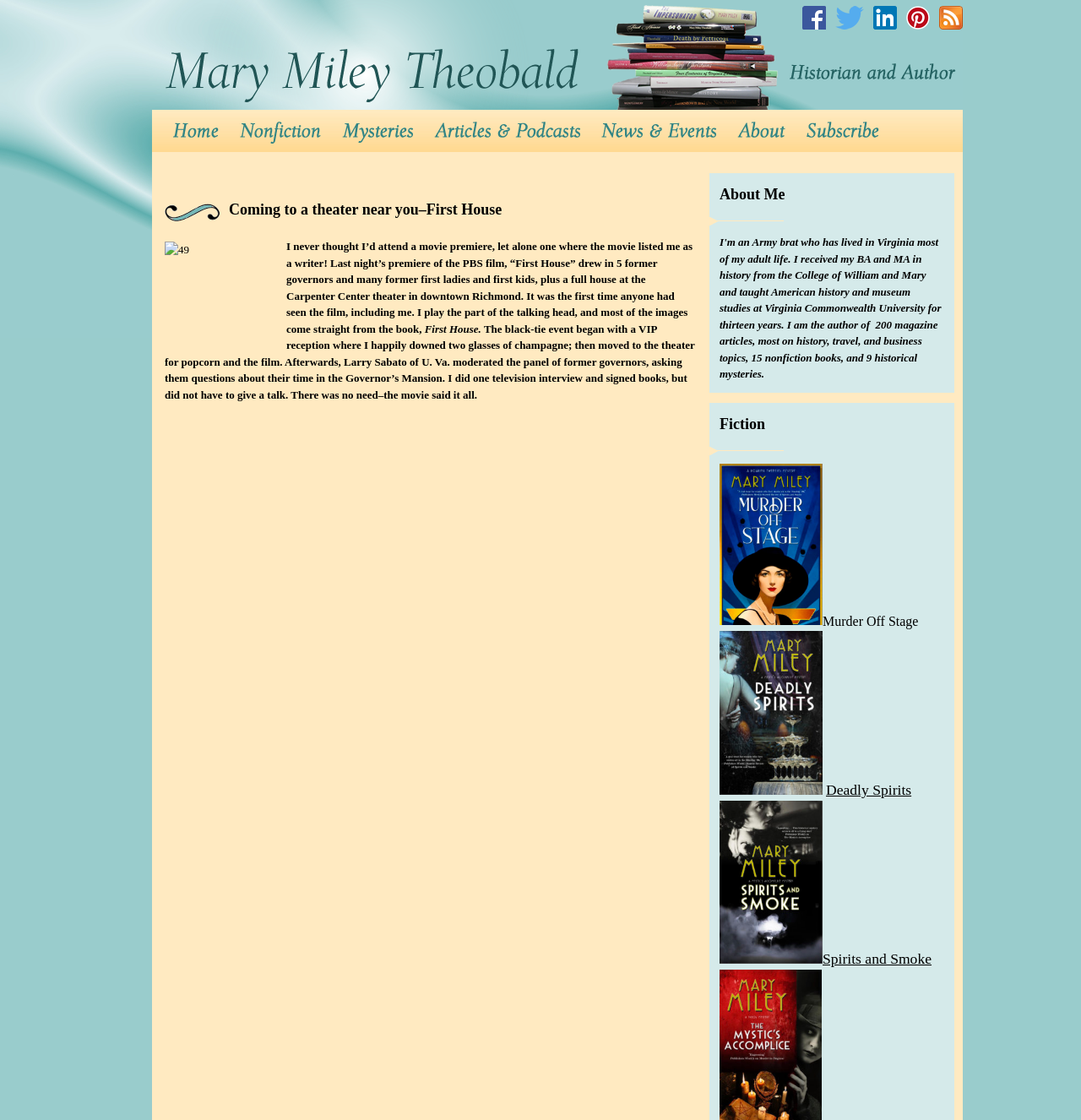Provide a single word or phrase answer to the question: 
What is the name of the book mentioned in the article?

Murder Off Stage